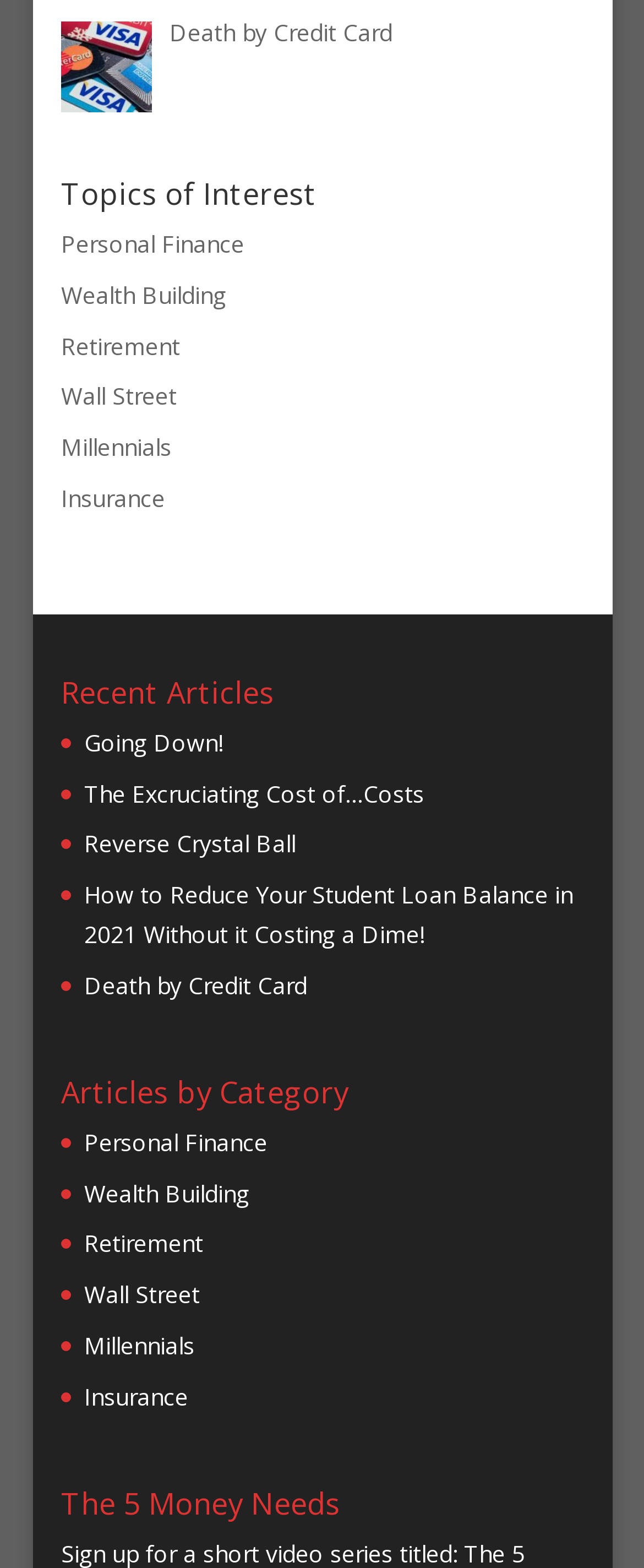Refer to the image and provide an in-depth answer to the question:
What is the category of the article 'Death by Credit Card'?

I found the link 'Death by Credit Card' under the 'Recent Articles' heading and also under the 'Articles by Category' heading, where it is categorized under 'Personal Finance'.